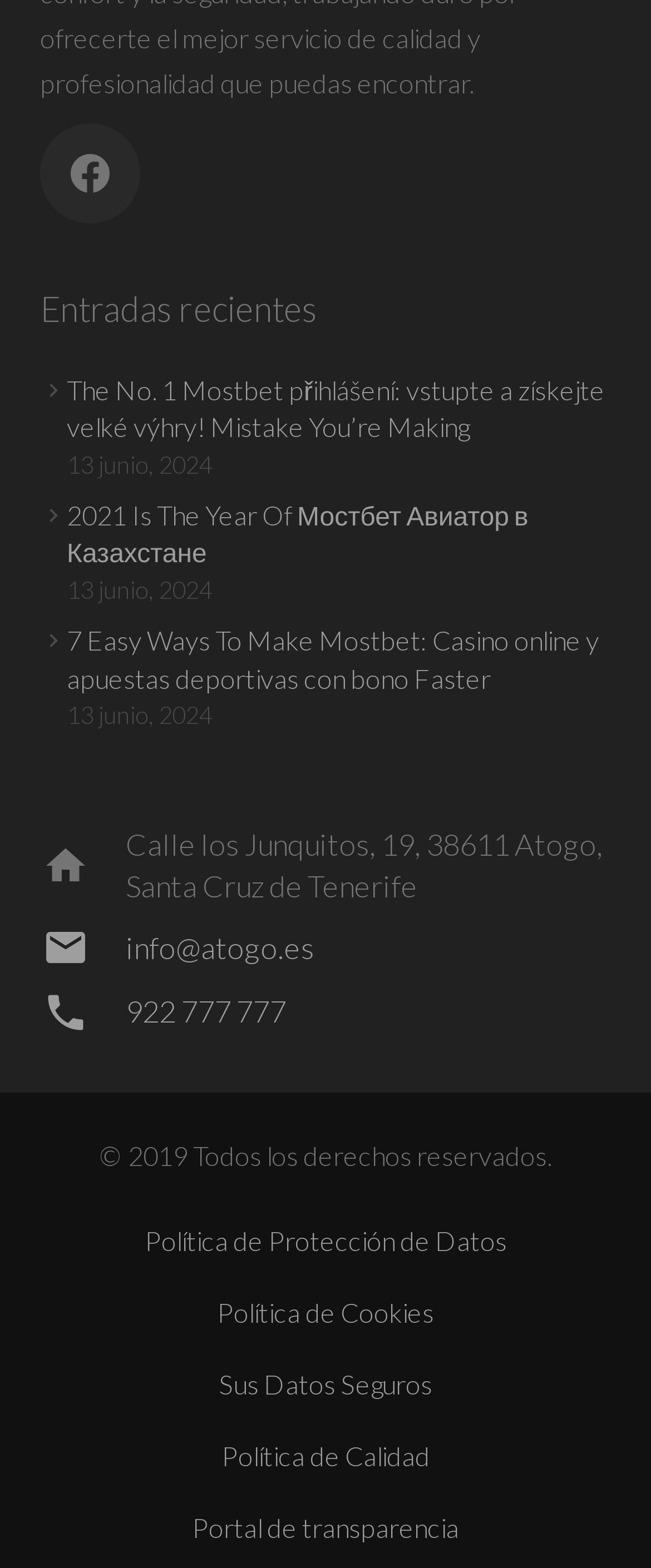Identify the bounding box coordinates for the region to click in order to carry out this instruction: "Click on Facebook link". Provide the coordinates using four float numbers between 0 and 1, formatted as [left, top, right, bottom].

[0.062, 0.078, 0.215, 0.142]